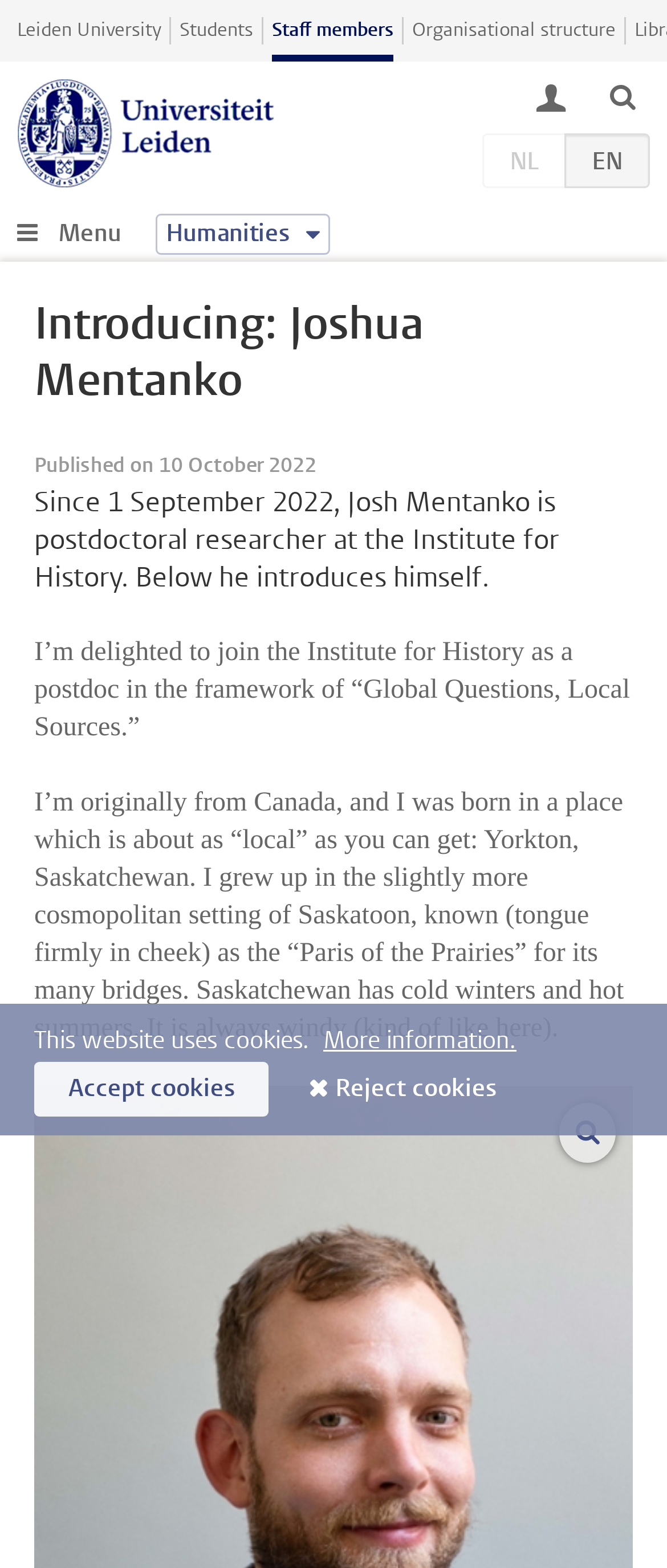What is Joshua Mentanko's current role?
Provide a comprehensive and detailed answer to the question.

Based on the webpage content, Joshua Mentanko introduces himself as a postdoctoral researcher at the Institute for History, which indicates his current role.